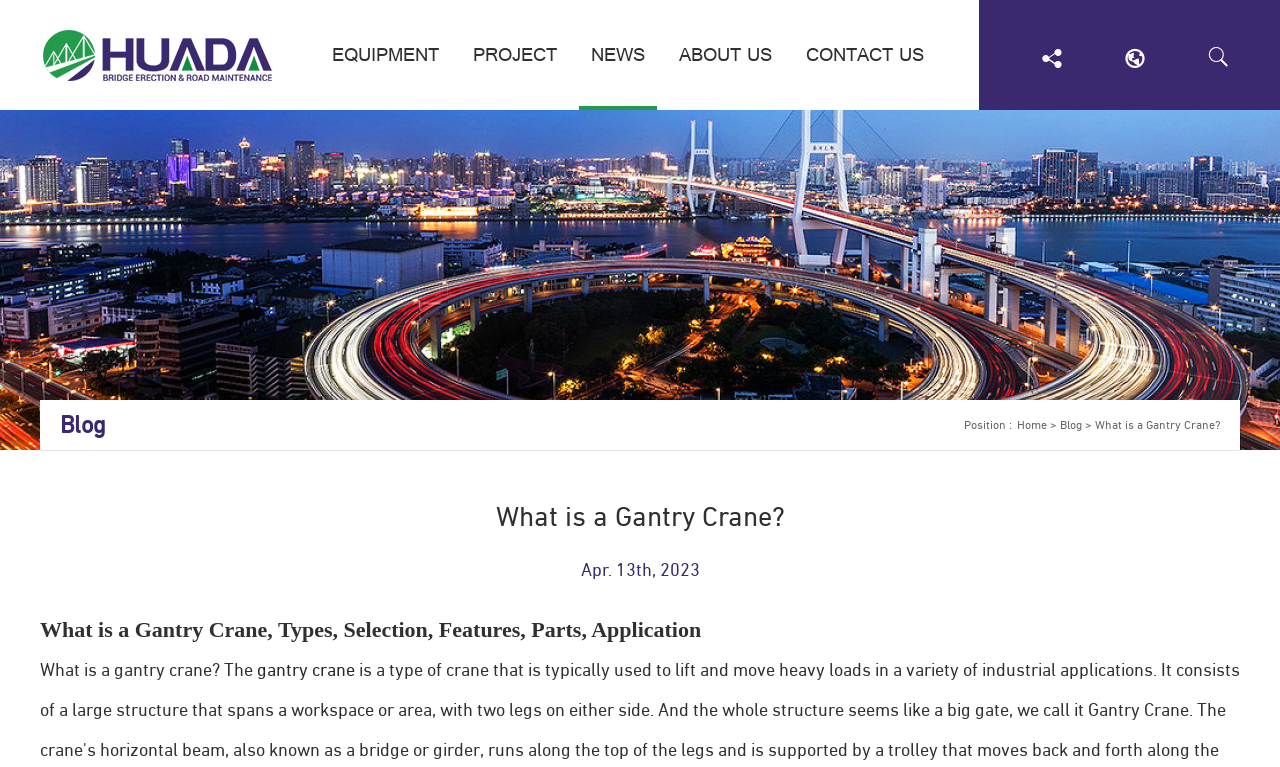Please find the bounding box coordinates of the element that must be clicked to perform the given instruction: "click the CONTACT US link". The coordinates should be four float numbers from 0 to 1, i.e., [left, top, right, bottom].

[0.62, 0.0, 0.731, 0.143]